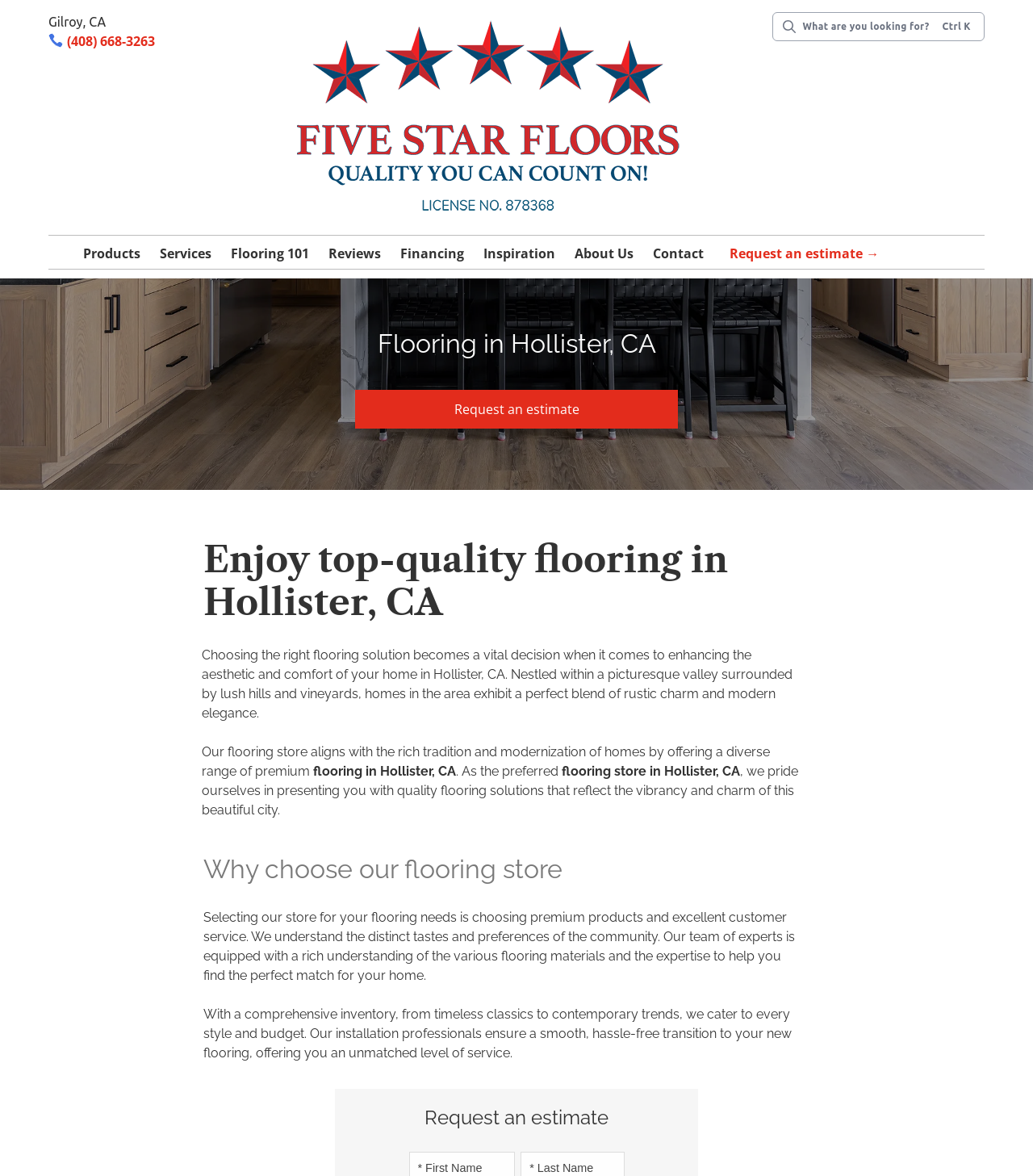Find the bounding box coordinates of the clickable area required to complete the following action: "Learn about products".

[0.071, 0.207, 0.146, 0.224]